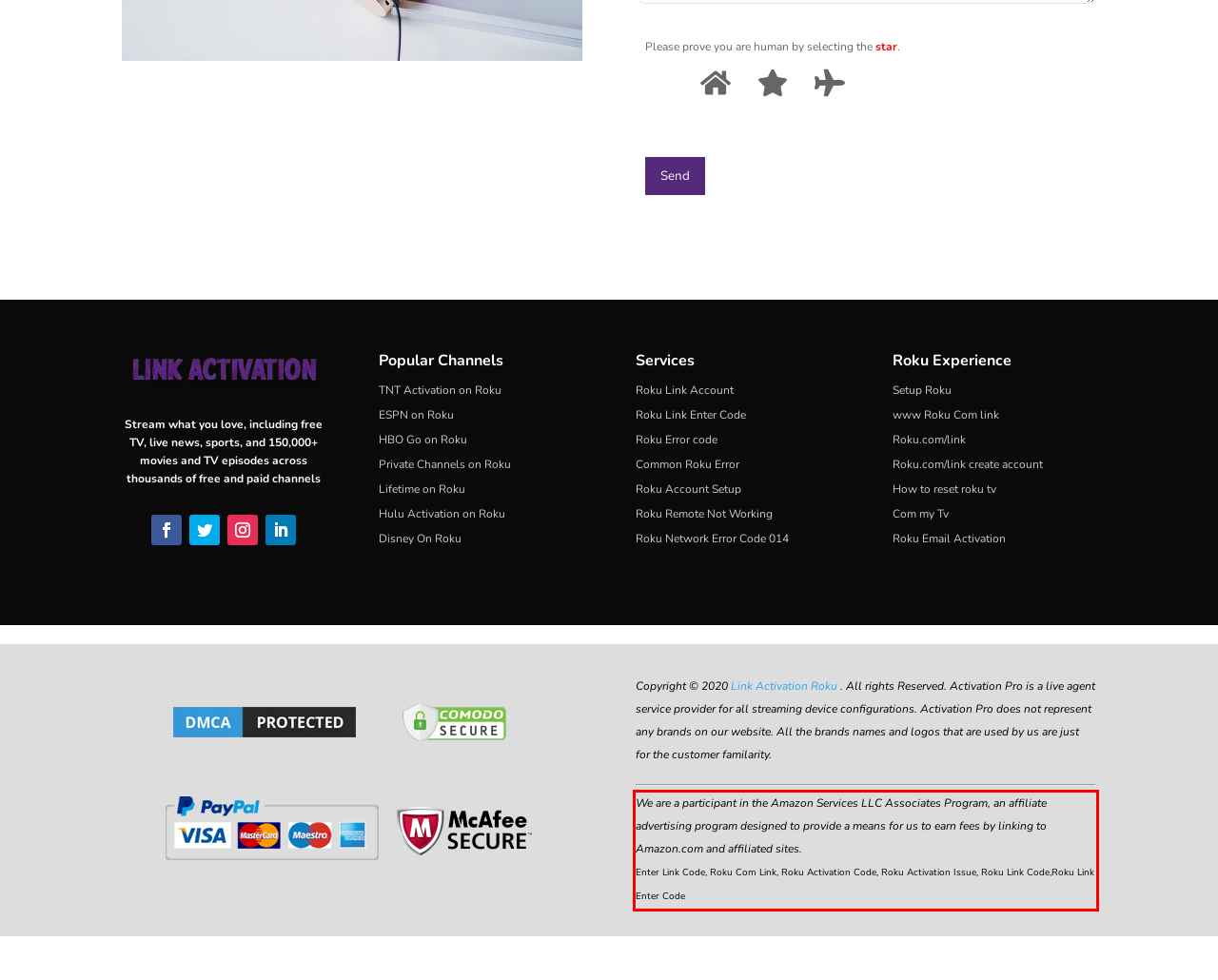Examine the screenshot of the webpage, locate the red bounding box, and generate the text contained within it.

We are a participant in the Amazon Services LLC Associates Program, an affiliate advertising program designed to provide a means for us to earn fees by linking to Amazon.com and affiliated sites. Enter Link Code, Roku Com Link, Roku Activation Code, Roku Activation Issue, Roku Link Code,Roku Link Enter Code